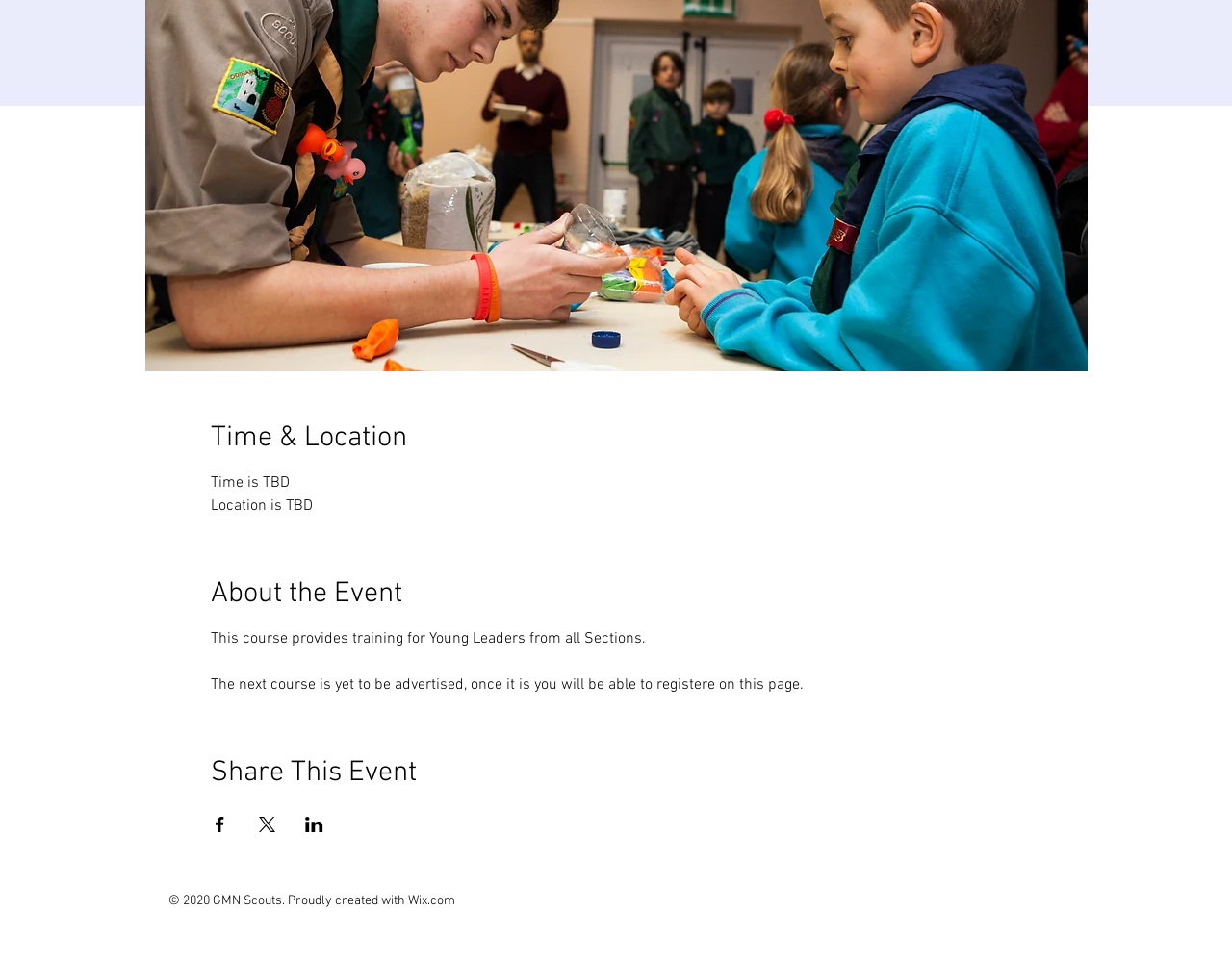Provide the bounding box coordinates of the HTML element described by the text: "October 2020".

None